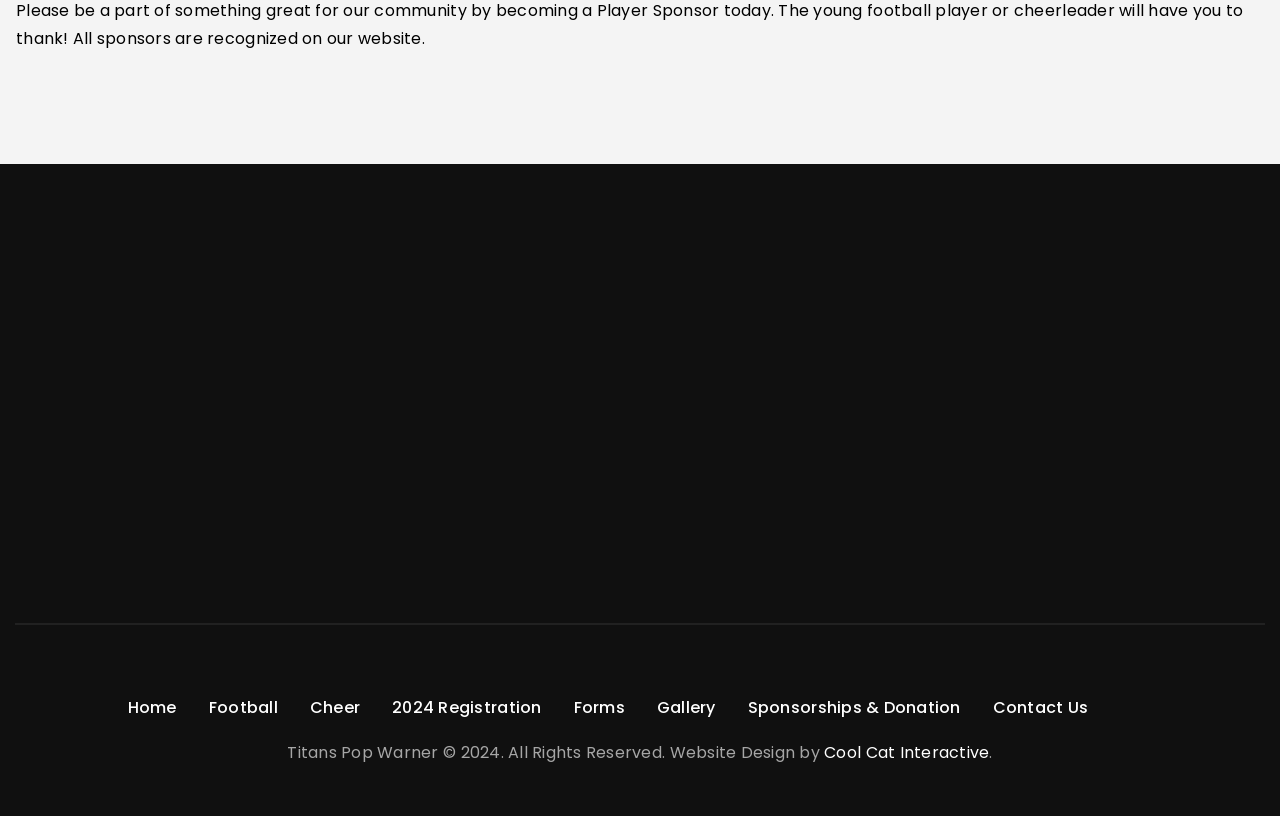What is the year of copyright?
Please give a detailed and thorough answer to the question, covering all relevant points.

I found the year of copyright in the footer section, where it says 'Titans Pop Warner © 2024. All Rights Reserved.'.